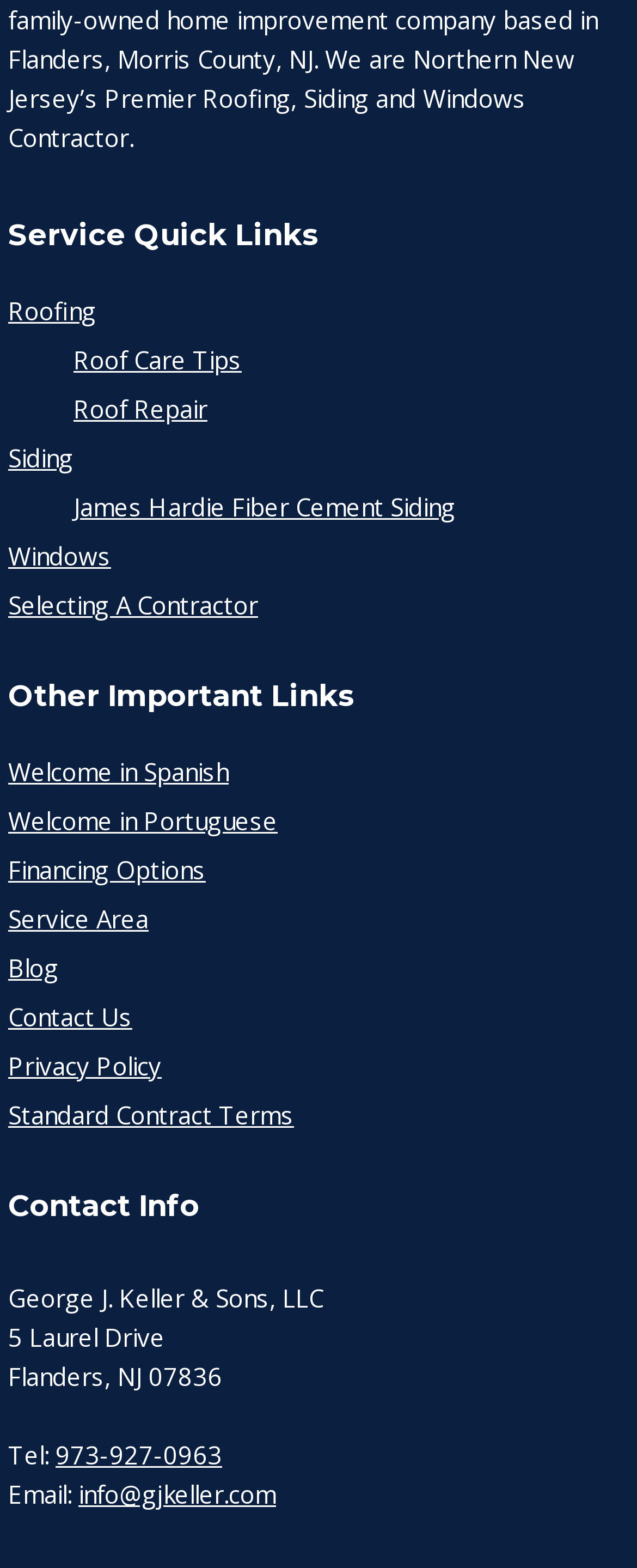What is the email address of George J. Keller & Sons, LLC?
Please give a detailed answer to the question using the information shown in the image.

The email address of the company is listed in the 'Contact Info' section, which can be used to send emails to the company.